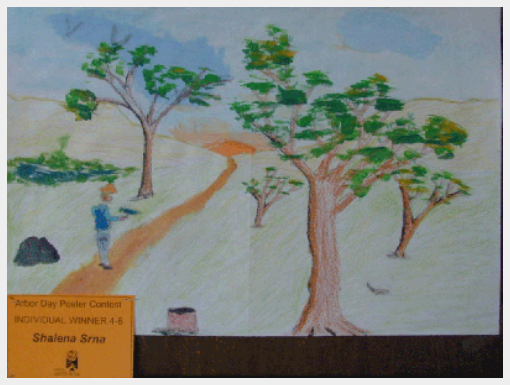Offer an in-depth caption for the image.

This vibrant artwork captures a serene outdoor scene, depicting a pathway meandering through a landscape dotted with lush trees. The piece showcases the efforts of a young artist, Shalena Srna, who participated in the Arbor Day Poster Contest, winning recognition in the Individual Winner category for grades 4-6. The scene is tranquil, with a figure dressed in blue walking along the path, embodying a connection to nature. The use of color and soft lines reflects the spirit of Arbor Day, emphasizing the importance of trees and environmental awareness. The artwork conveys a sense of appreciation for the beauty of nature, making it a fitting tribute to the occasion.